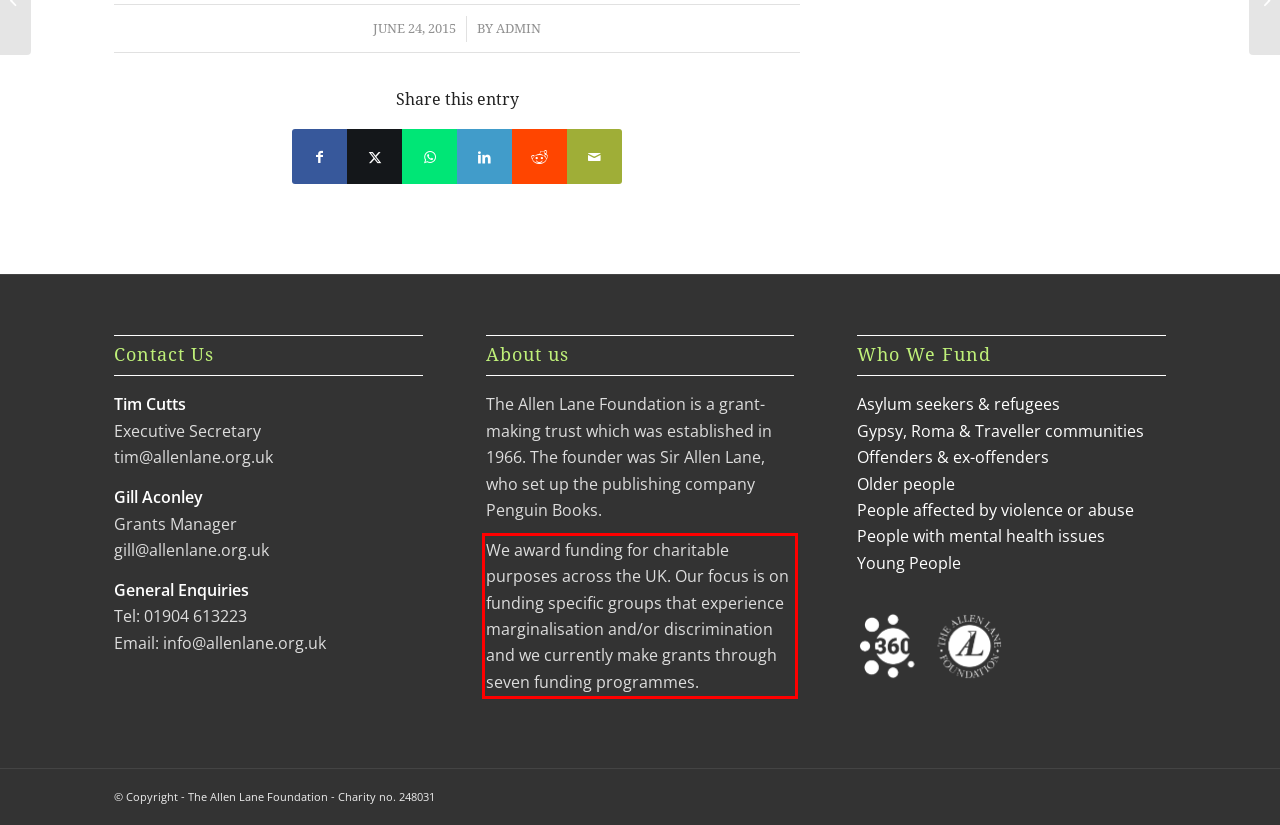Please identify the text within the red rectangular bounding box in the provided webpage screenshot.

We award funding for charitable purposes across the UK. Our focus is on funding specific groups that experience marginalisation and/or discrimination and we currently make grants through seven funding programmes.